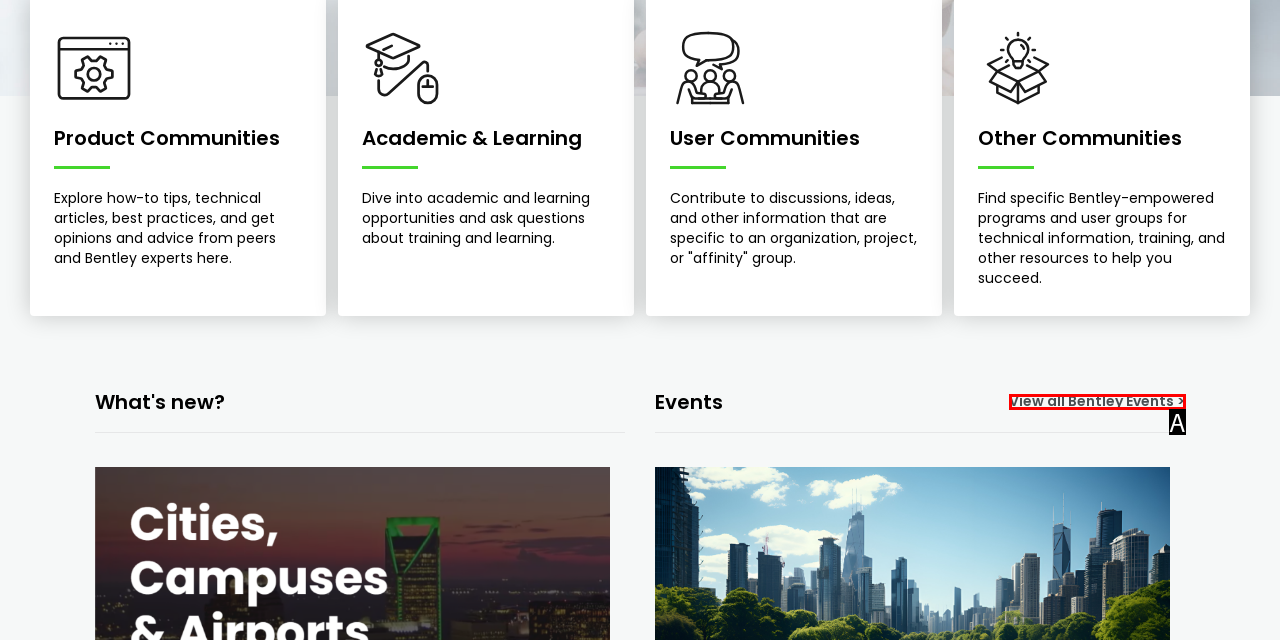Identify the HTML element that matches the description: View all Bentley Events >
Respond with the letter of the correct option.

A